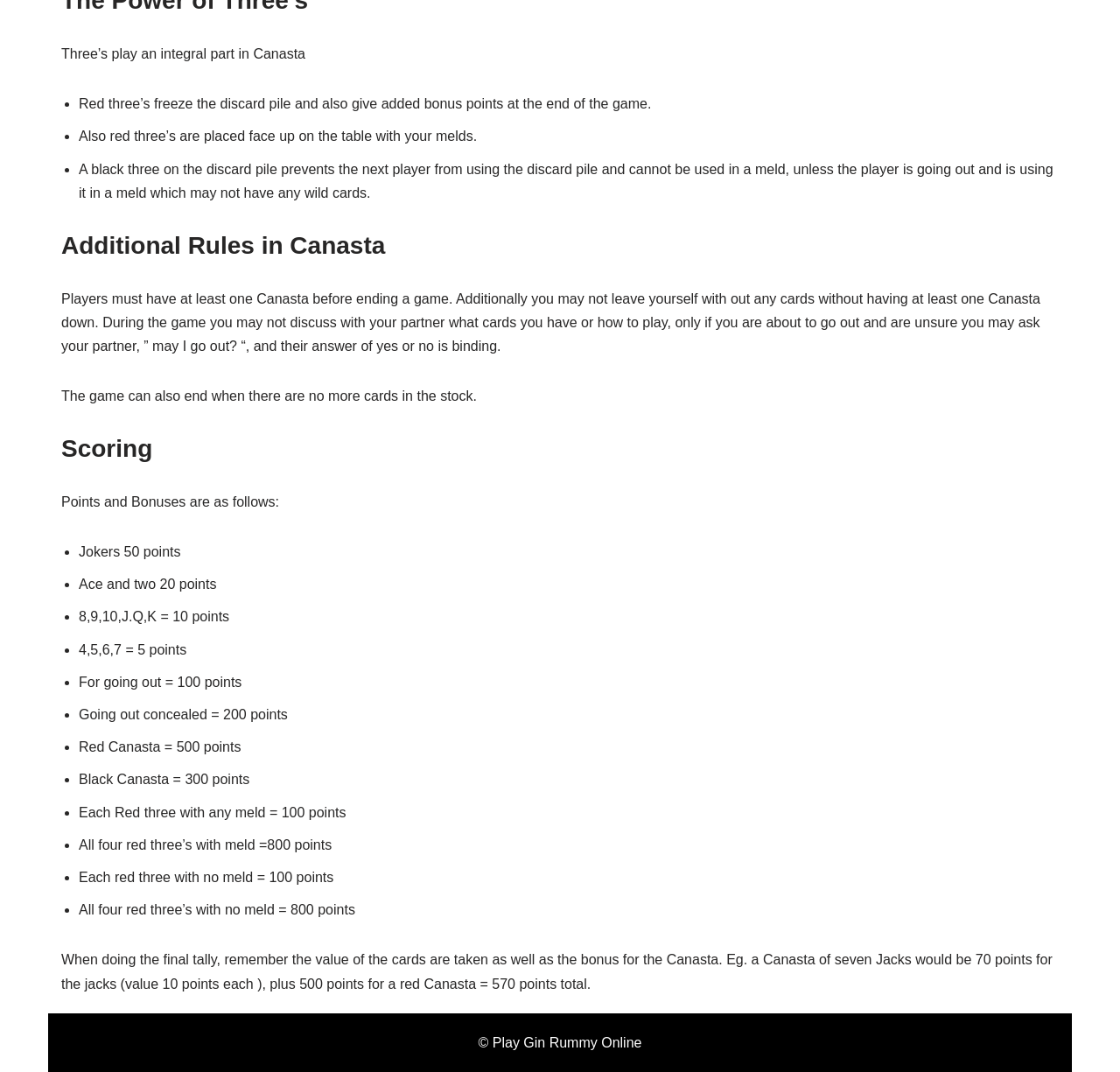Please provide a one-word or phrase answer to the question: 
What happens when there are no more cards in the stock?

Game ends